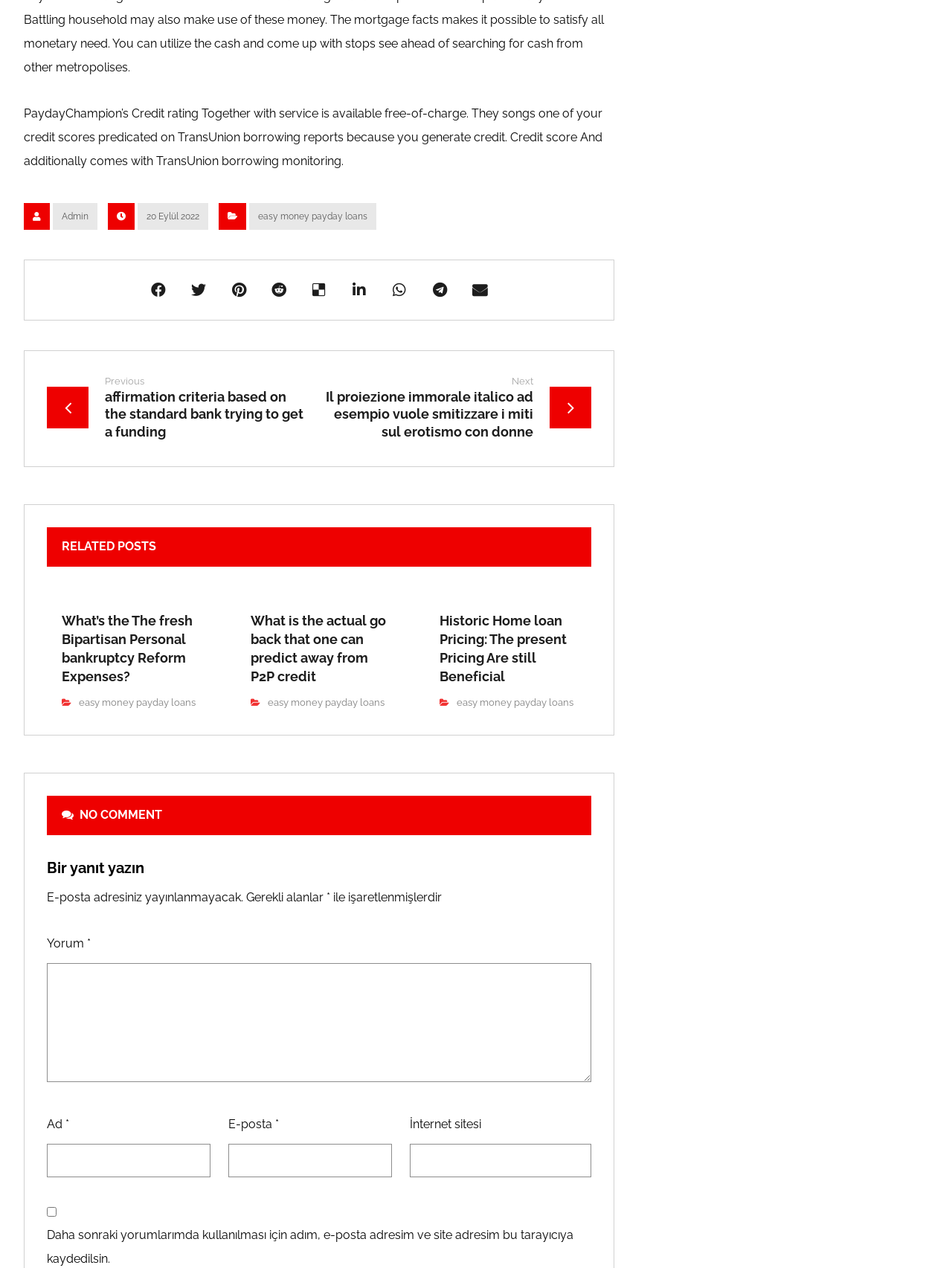Using the webpage screenshot and the element description 20 Eylül 2022, determine the bounding box coordinates. Specify the coordinates in the format (top-left x, top-left y, bottom-right x, bottom-right y) with values ranging from 0 to 1.

[0.145, 0.16, 0.219, 0.181]